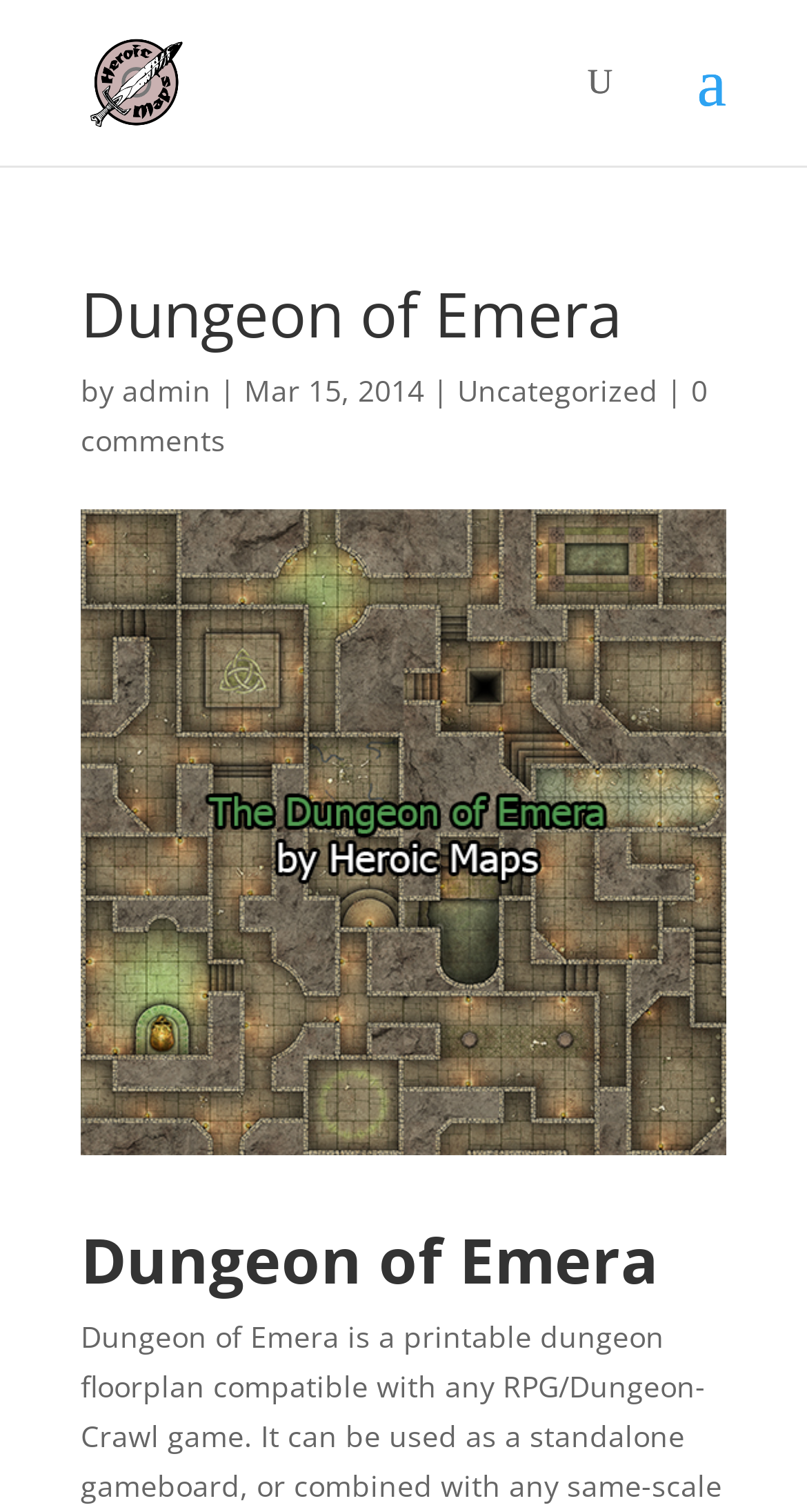What is the name of the dungeon?
Use the information from the screenshot to give a comprehensive response to the question.

I inferred this answer by looking at the heading element 'Dungeon of Emera' which appears twice on the webpage, indicating its importance. It is likely the name of the dungeon being referred to.